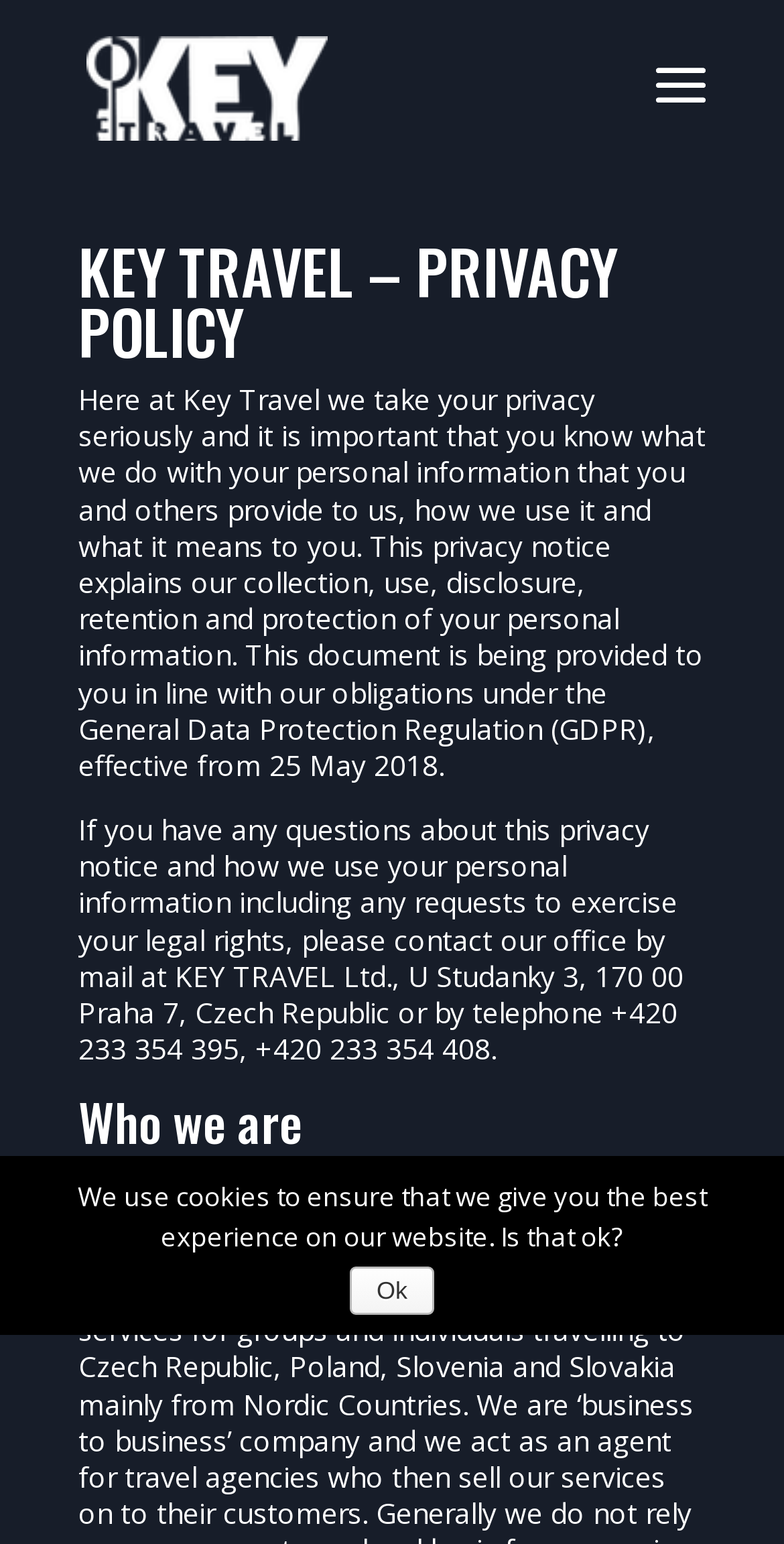Look at the image and answer the question in detail:
What is the company's stance on cookies?

The webpage has a message at the bottom that says 'We use cookies to ensure that we give you the best experience on our website. Is that ok?' This indicates that the company uses cookies on its website and is seeking the user's consent to do so.